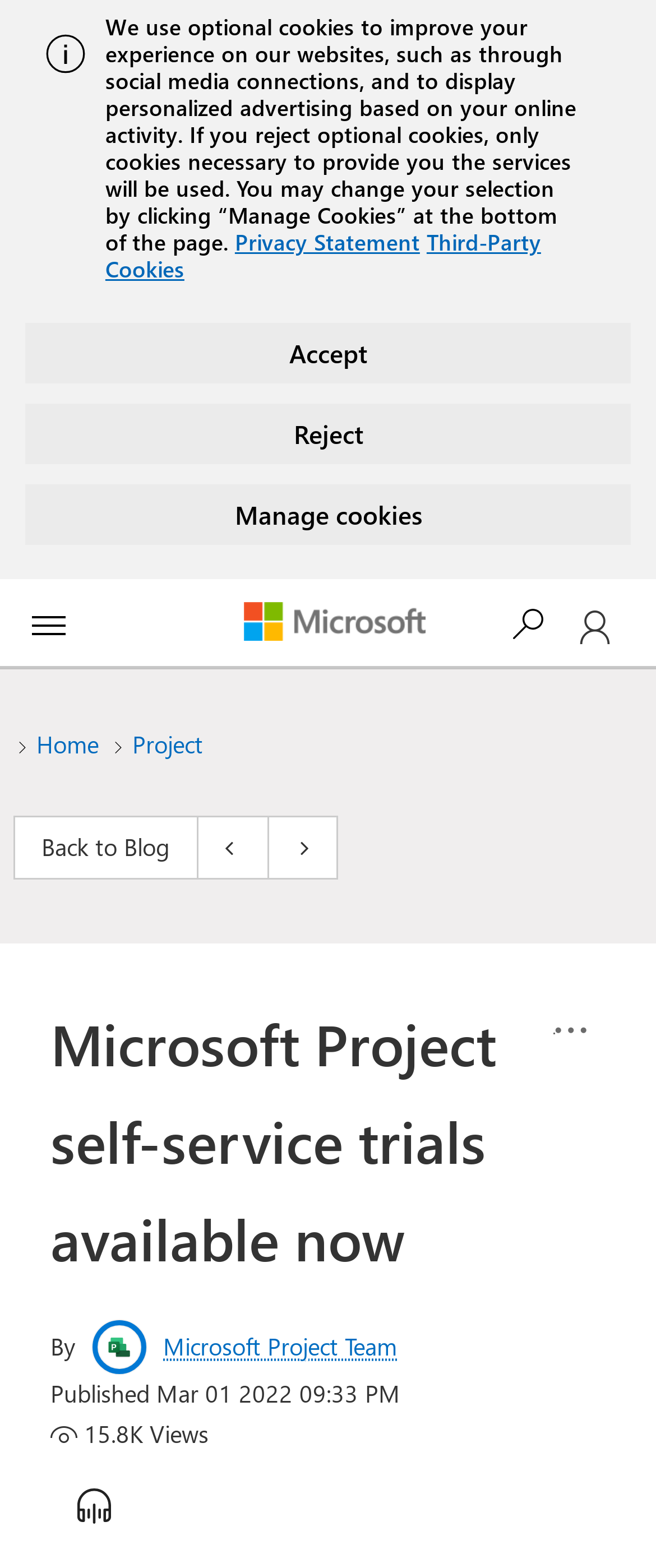Please identify the bounding box coordinates of the clickable area that will fulfill the following instruction: "Click the navigation menu". The coordinates should be in the format of four float numbers between 0 and 1, i.e., [left, top, right, bottom].

[0.038, 0.384, 0.115, 0.416]